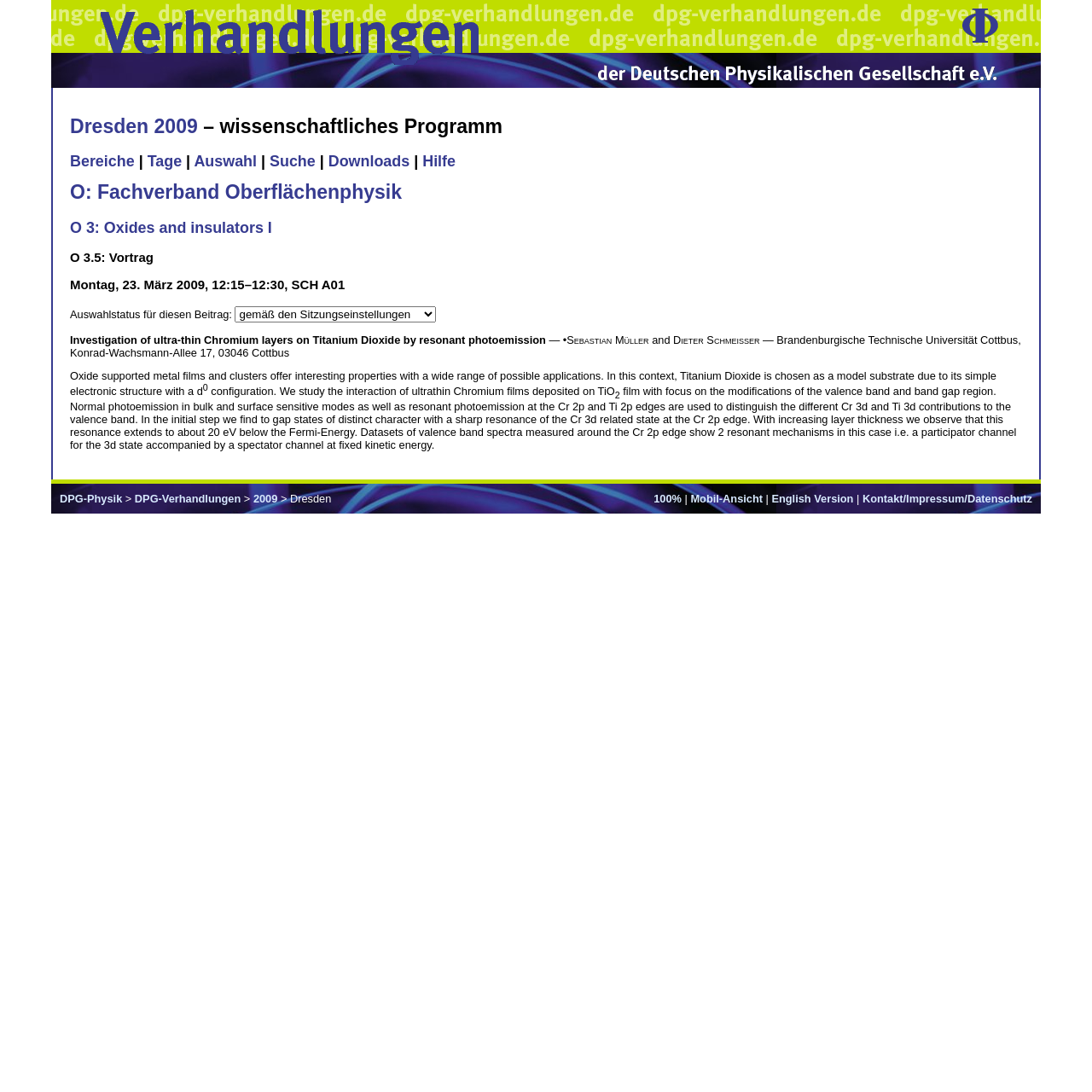Please answer the following query using a single word or phrase: 
Who is the author of the presentation 'Investigation of ultra-thin Chromium layers on Titanium Dioxide by resonant photoemission'?

Sebastian Müller and Dieter Schmeißer